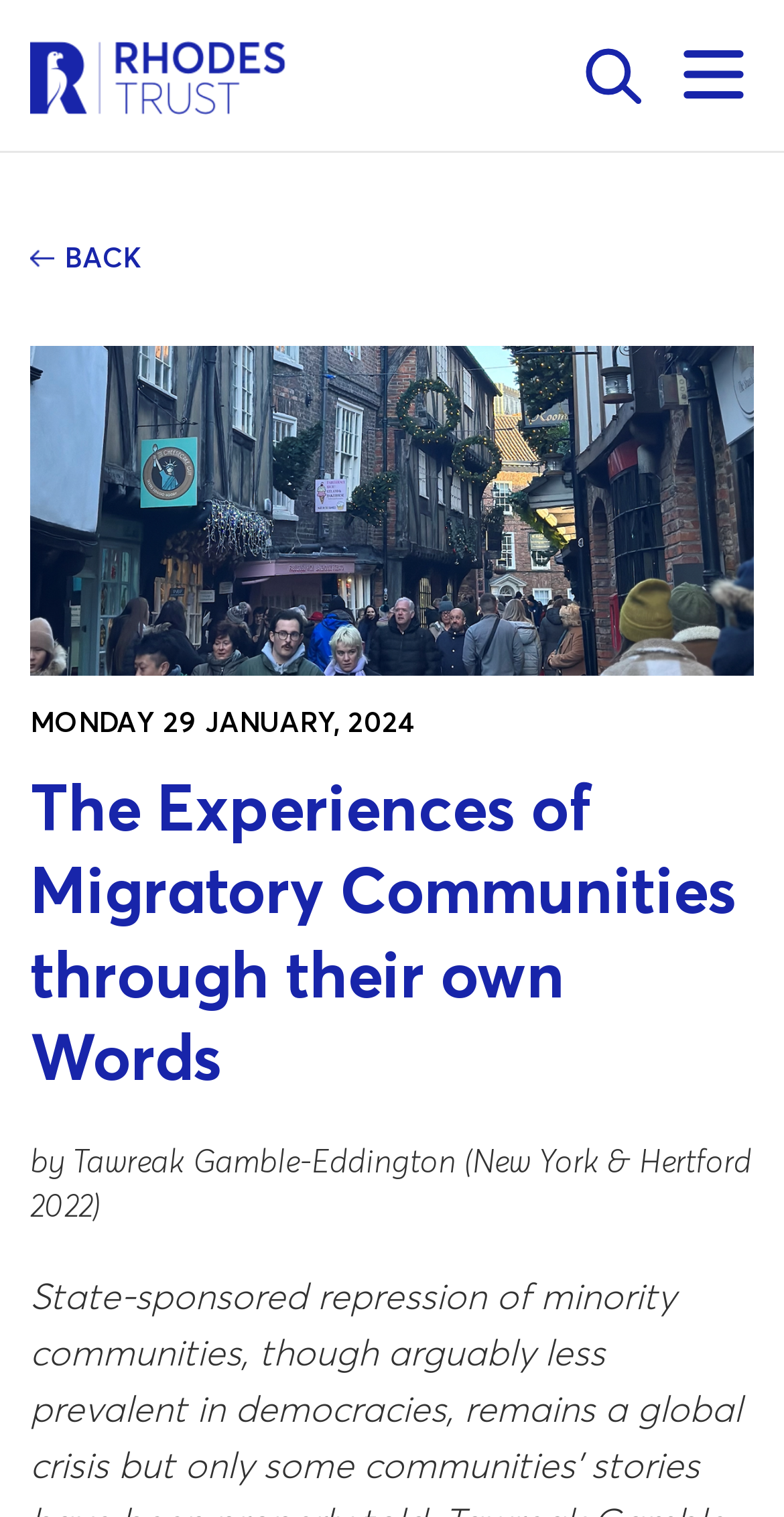Generate a detailed explanation of the webpage's features and information.

The webpage is titled "The Experiences of Migratory Communities through their own Words - Rhodes Trust" and appears to be an article or blog post. At the top left of the page, there is a link to the "Rhodes Trust" website. On the top right, there is a button to open a menu, and next to it, a search link with a dropdown menu that contains a "BACK" link.

Below the top navigation, there is a header section that spans the width of the page. Within this section, there is an image with the same title as the webpage, taking up most of the width. Below the image, there is a date "MONDAY 29 JANUARY, 2024" and a heading that repeats the title of the webpage. 

The author of the article, "Tawreak Gamble-Eddington (New York & Hertford 2022)", is credited below the heading, preceded by the word "by". The article's content is not explicitly described, but based on the meta description, it likely discusses state-sponsored repression of minority communities, with a focus on the experiences of migratory communities.